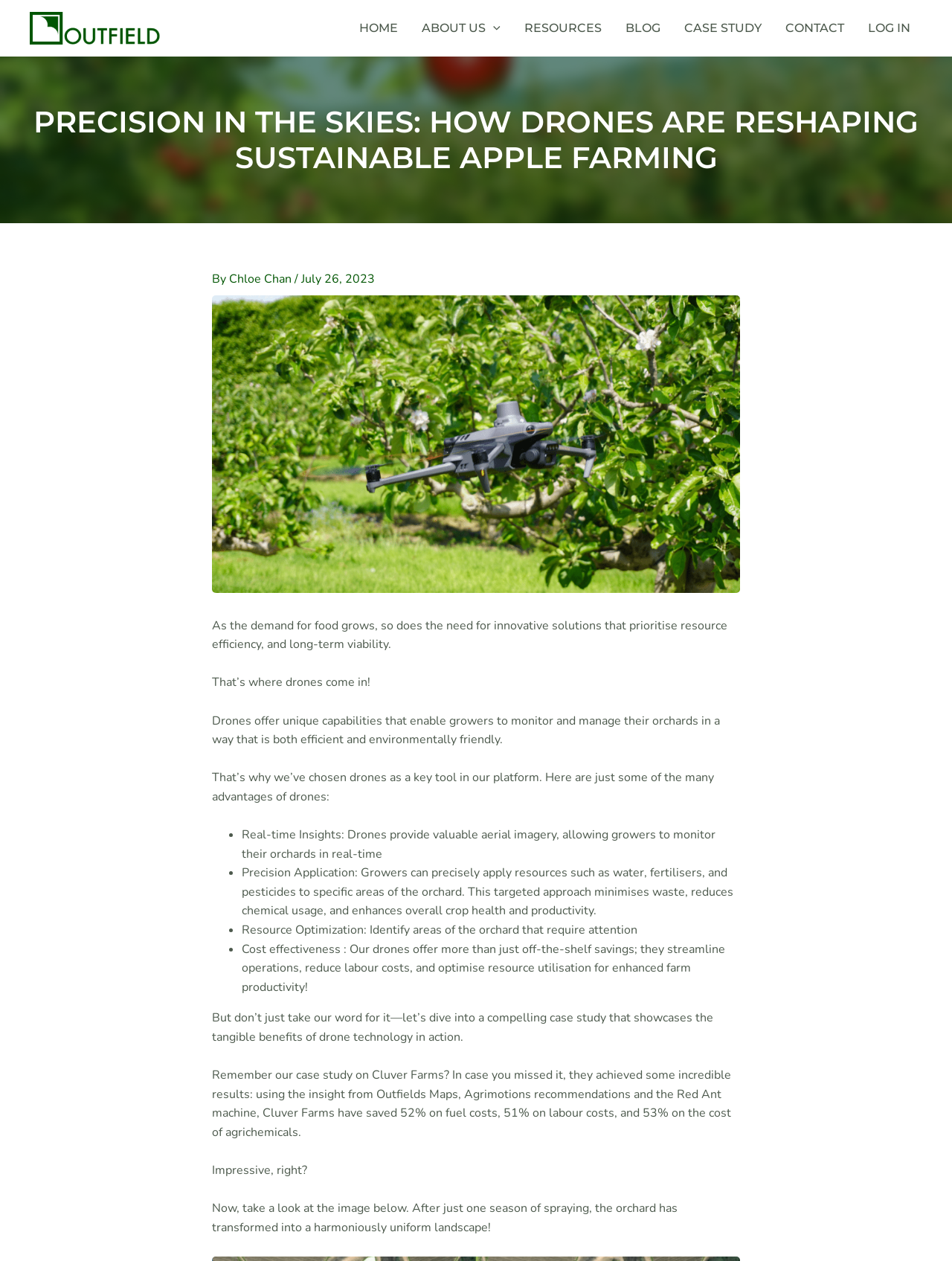Identify the bounding box coordinates of the section that should be clicked to achieve the task described: "View Code Enforcement page".

None